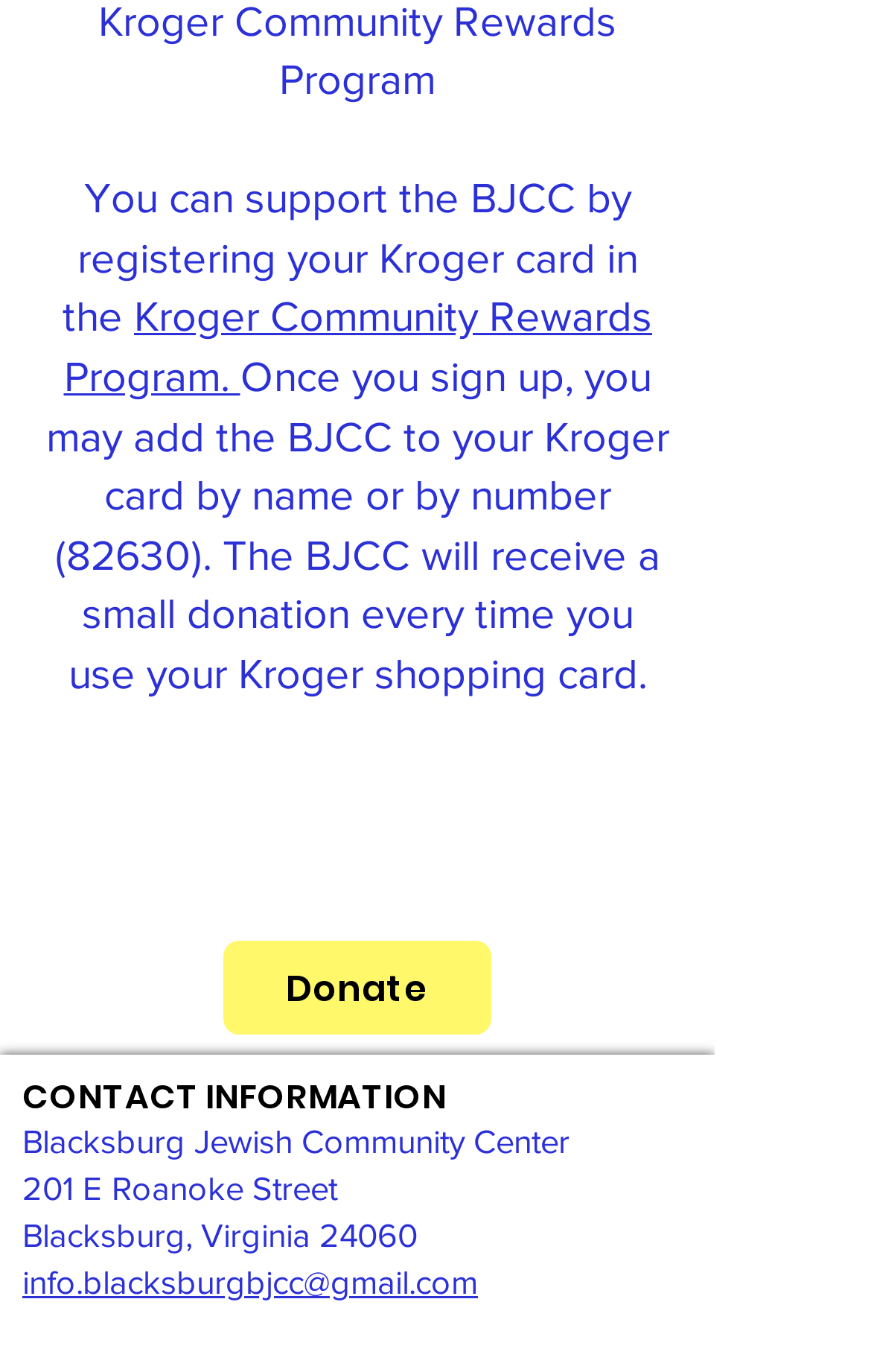Please specify the bounding box coordinates in the format (top-left x, top-left y, bottom-right x, bottom-right y), with all values as floating point numbers between 0 and 1. Identify the bounding box of the UI element described by: Kroger Community Rewards Program.

[0.073, 0.214, 0.749, 0.292]